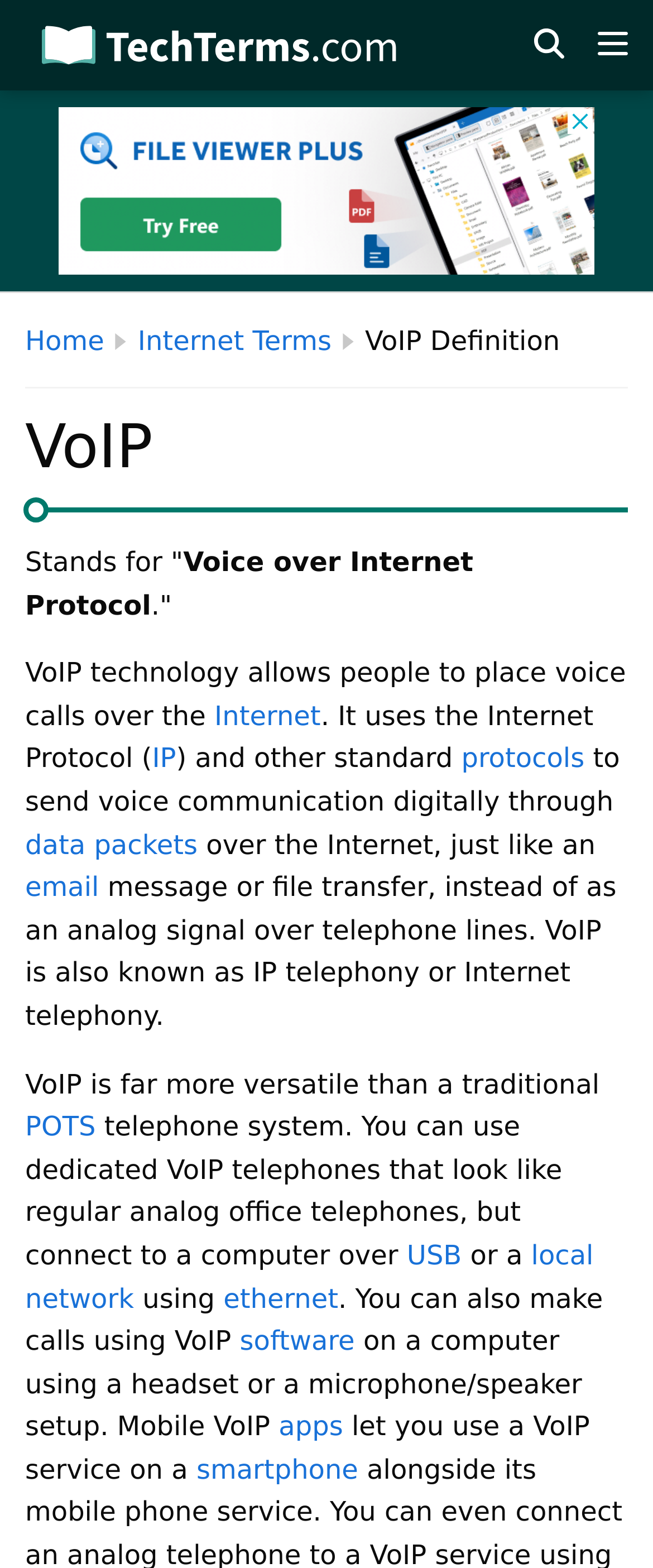Please identify the coordinates of the bounding box that should be clicked to fulfill this instruction: "Open the search box".

[0.805, 0.011, 0.877, 0.047]